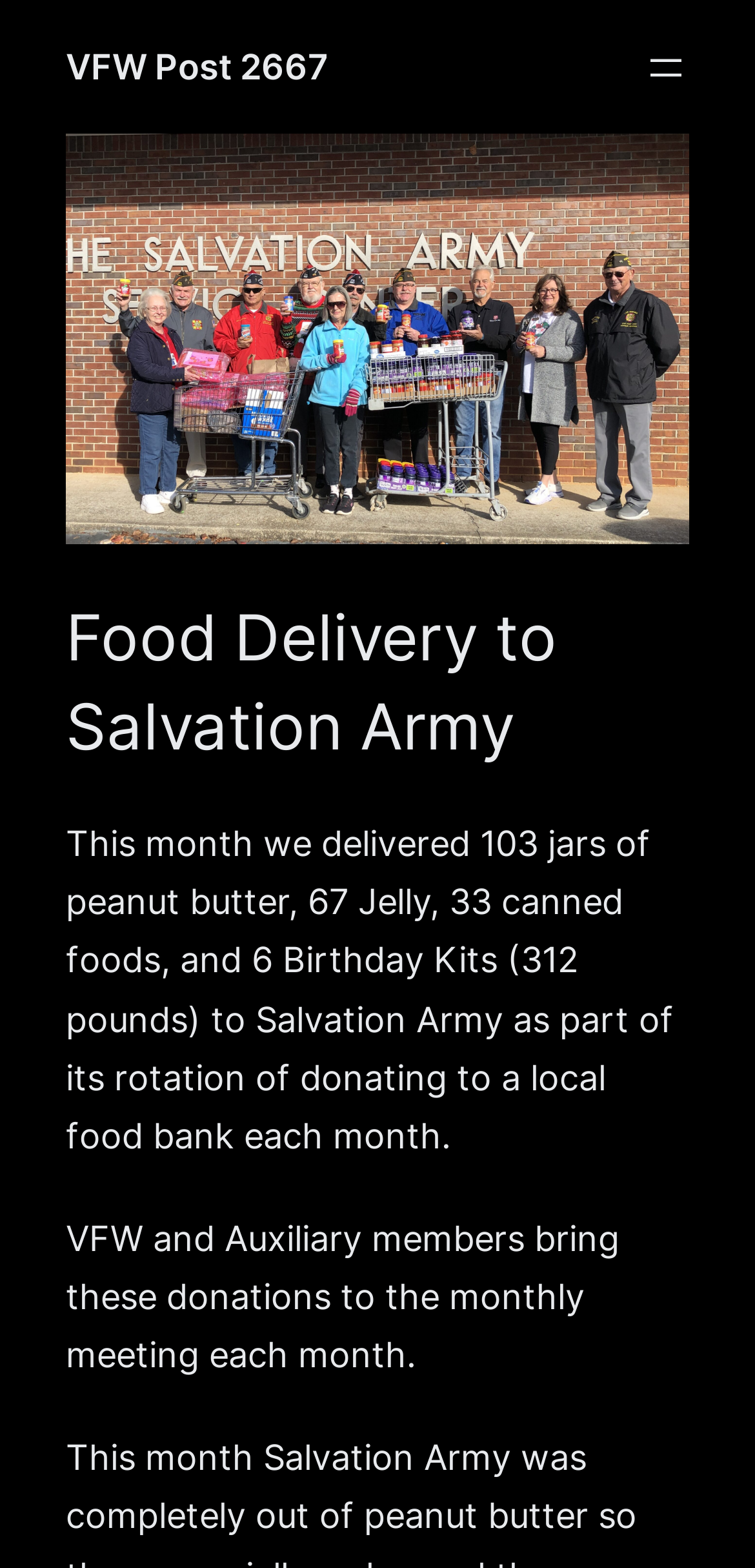Please find the bounding box for the following UI element description. Provide the coordinates in (top-left x, top-left y, bottom-right x, bottom-right y) format, with values between 0 and 1: VFW Post 2667

[0.087, 0.03, 0.436, 0.056]